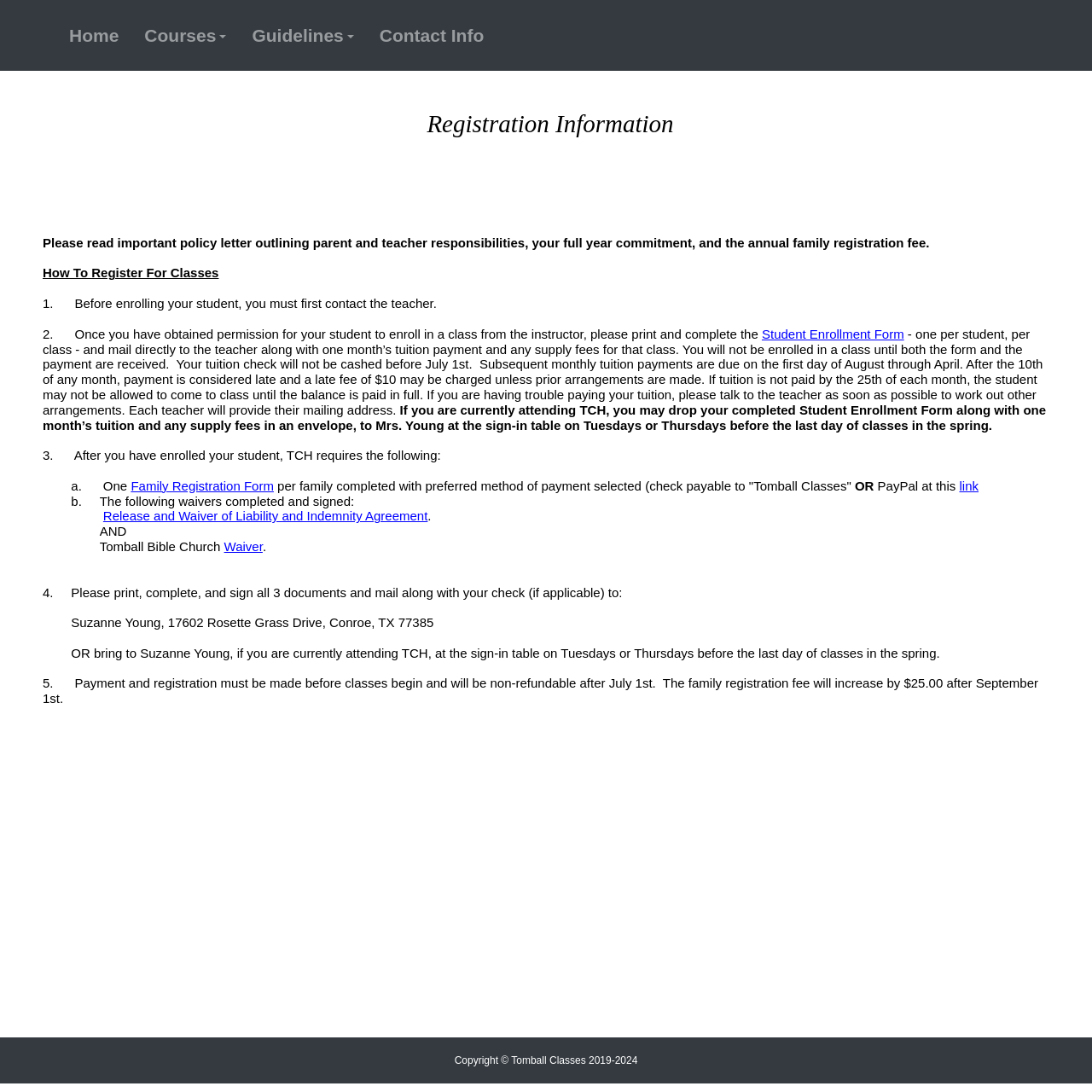Pinpoint the bounding box coordinates of the element that must be clicked to accomplish the following instruction: "Click Courses". The coordinates should be in the format of four float numbers between 0 and 1, i.e., [left, top, right, bottom].

[0.121, 0.016, 0.219, 0.048]